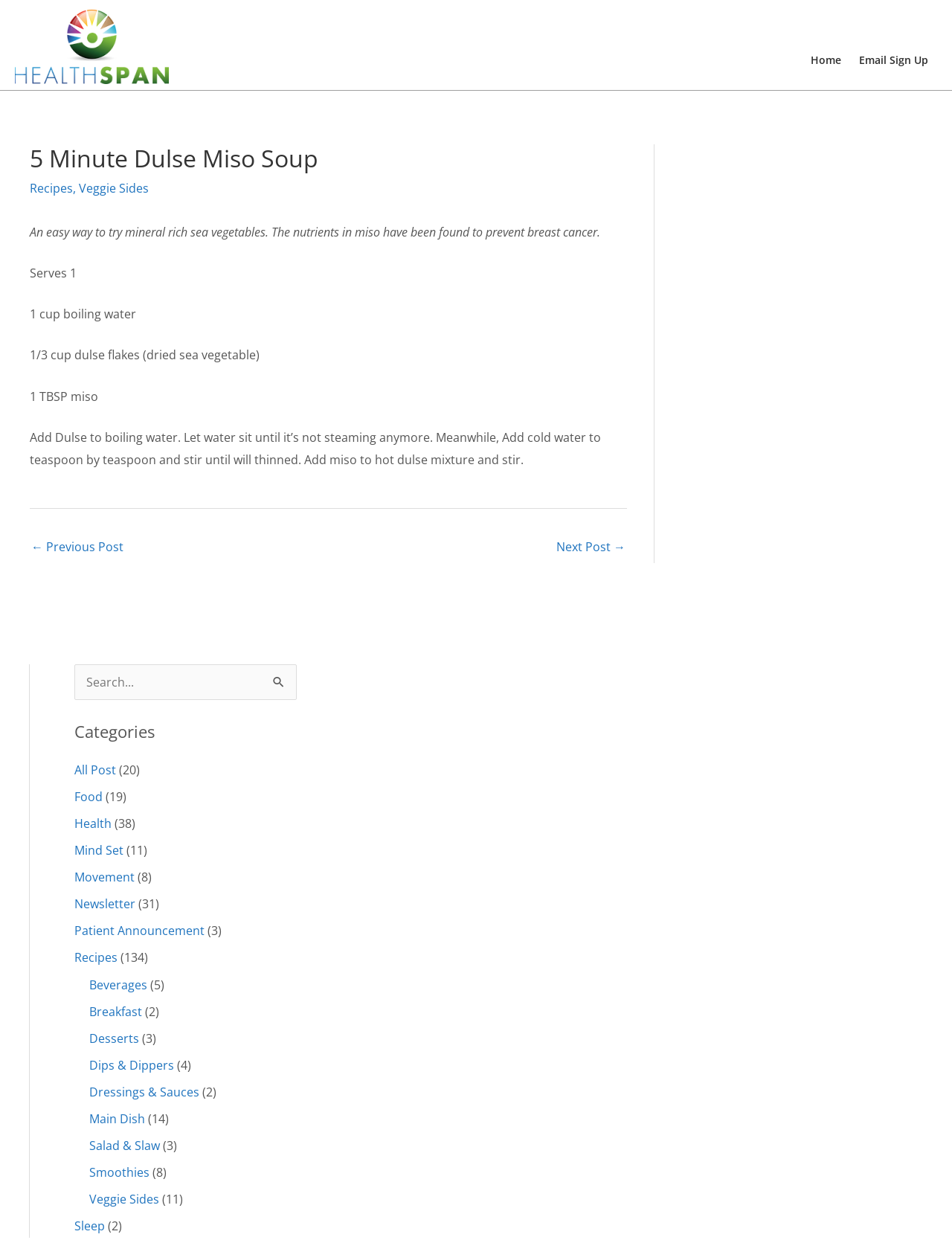Bounding box coordinates are specified in the format (top-left x, top-left y, bottom-right x, bottom-right y). All values are floating point numbers bounded between 0 and 1. Please provide the bounding box coordinate of the region this sentence describes: −

None